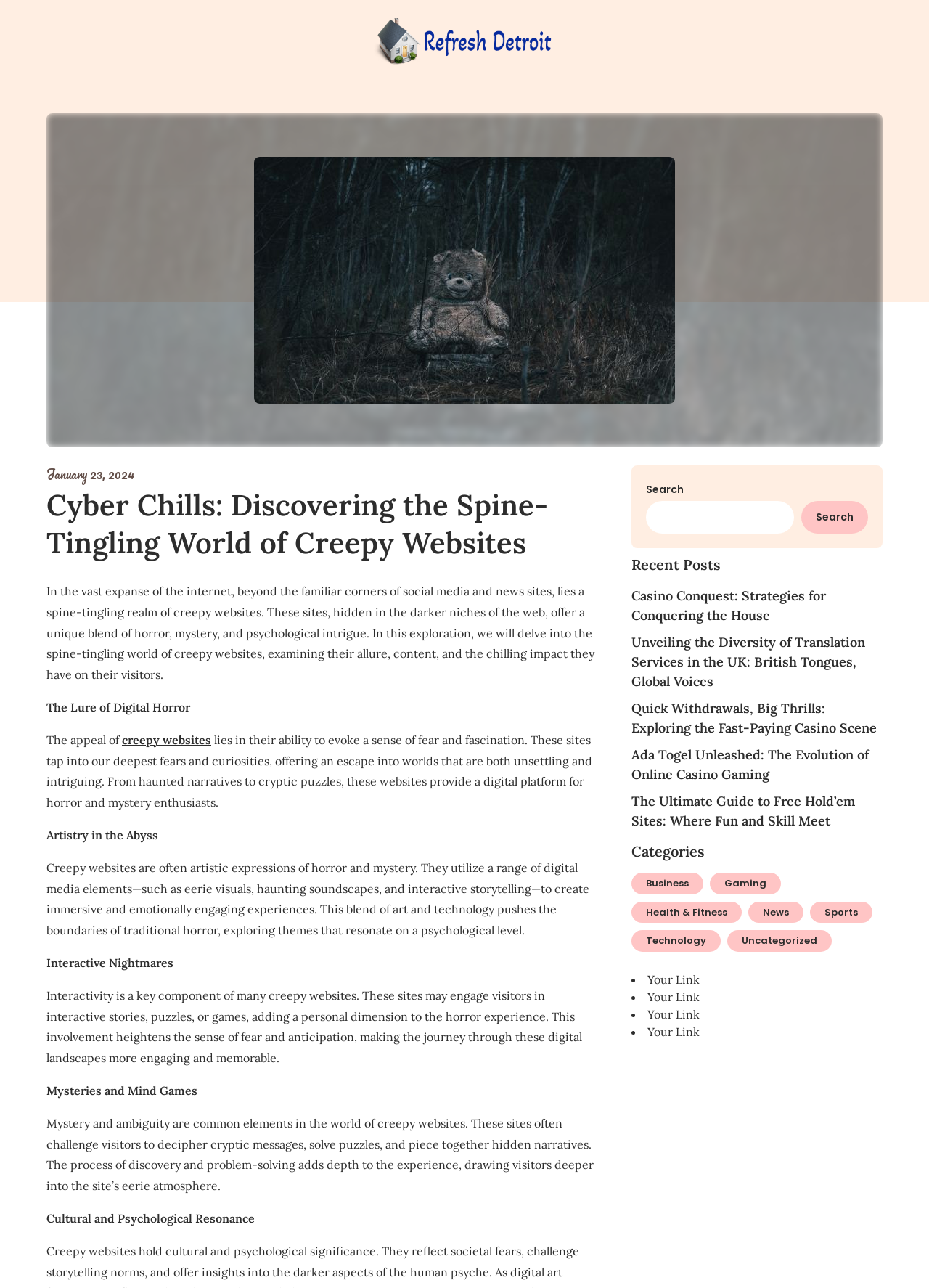Pinpoint the bounding box coordinates of the clickable element to carry out the following instruction: "View Albee Baby."

None